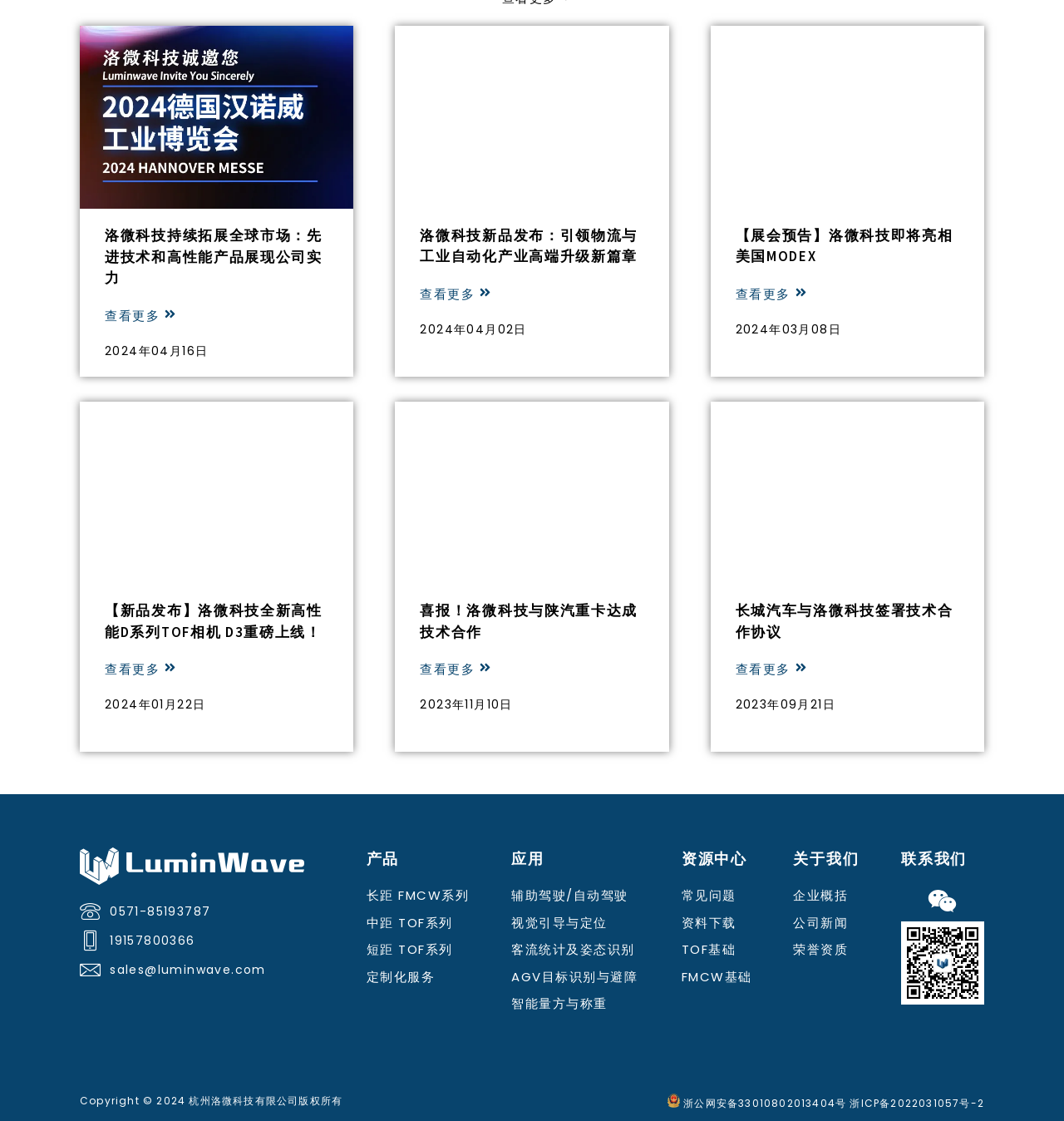Please give a concise answer to this question using a single word or phrase: 
What is the contact phone number of LuminWave?

0571-85193787